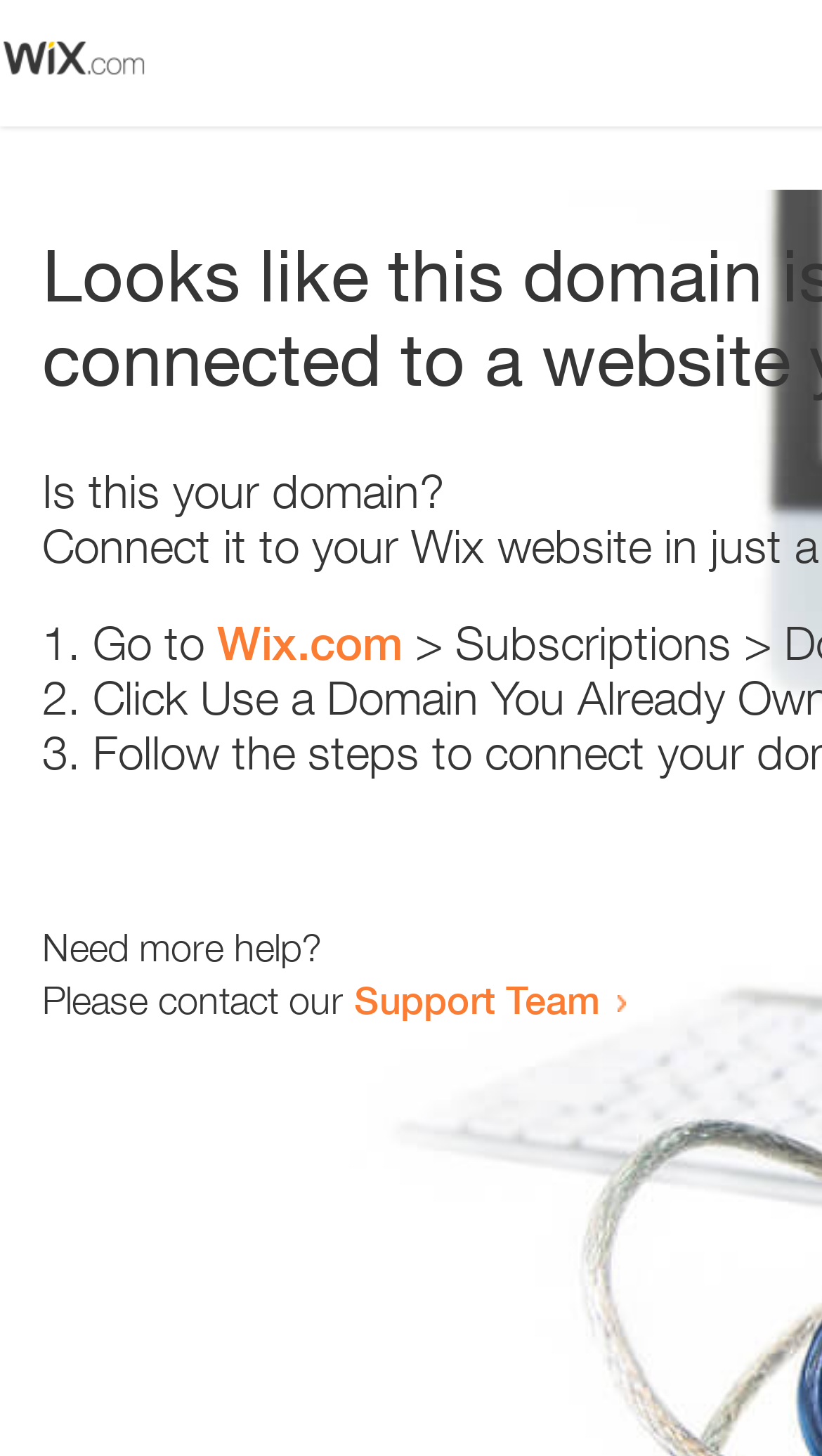What is the support team contact method?
Carefully analyze the image and provide a thorough answer to the question.

The webpage contains a link 'Support Team' which suggests that the support team can be contacted by clicking on this link. The exact contact method is not specified, but it is likely to be an email or a contact form.